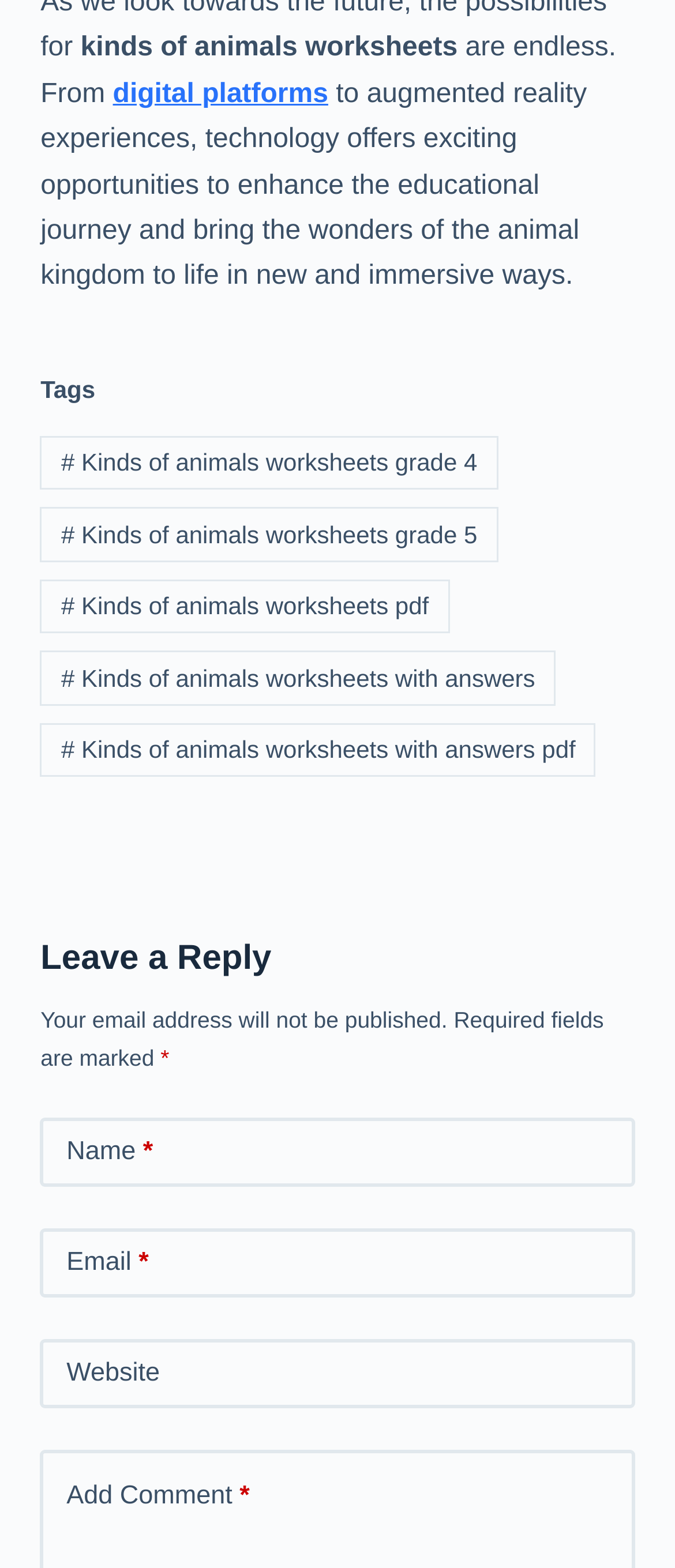Determine the bounding box coordinates for the area that should be clicked to carry out the following instruction: "Add a comment".

[0.098, 0.944, 0.344, 0.963]